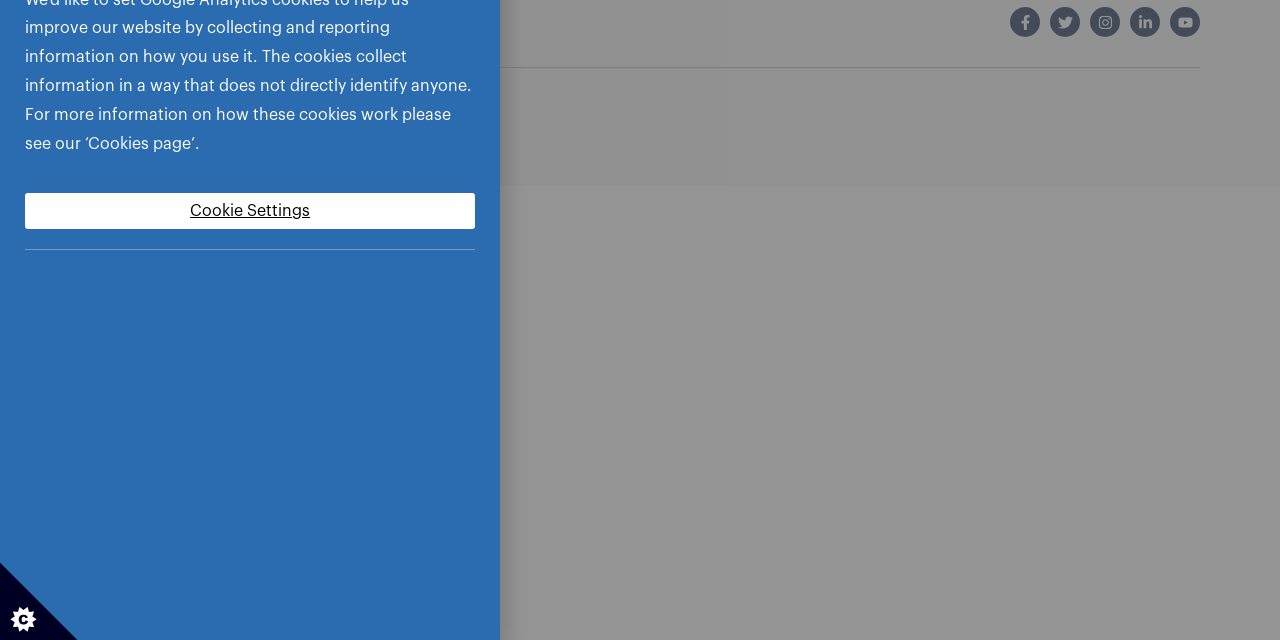Determine the bounding box coordinates for the HTML element described here: "Twitter".

[0.82, 0.012, 0.844, 0.058]